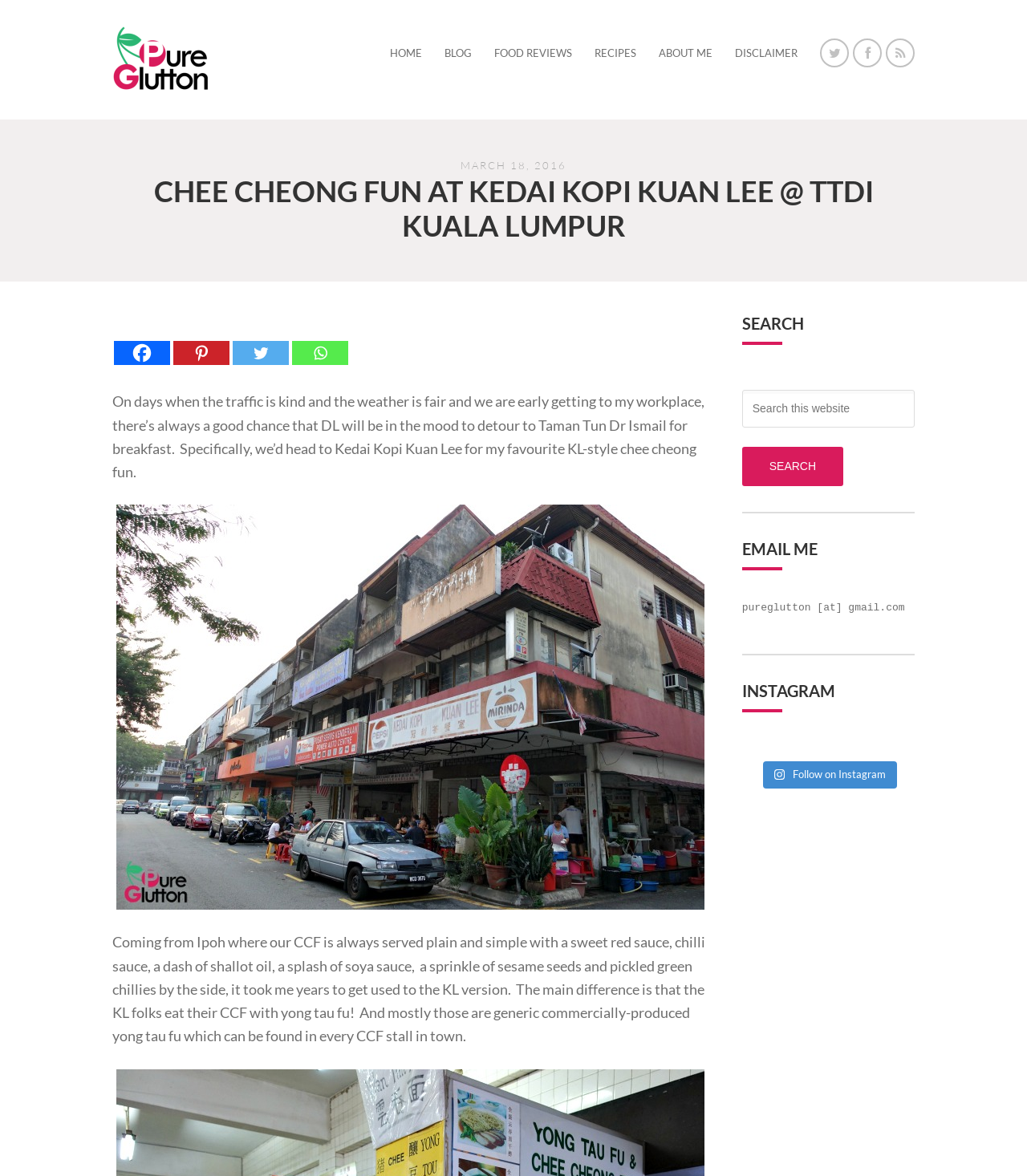What is the date of the blog post?
Answer the question with a single word or phrase derived from the image.

MARCH 18, 2016